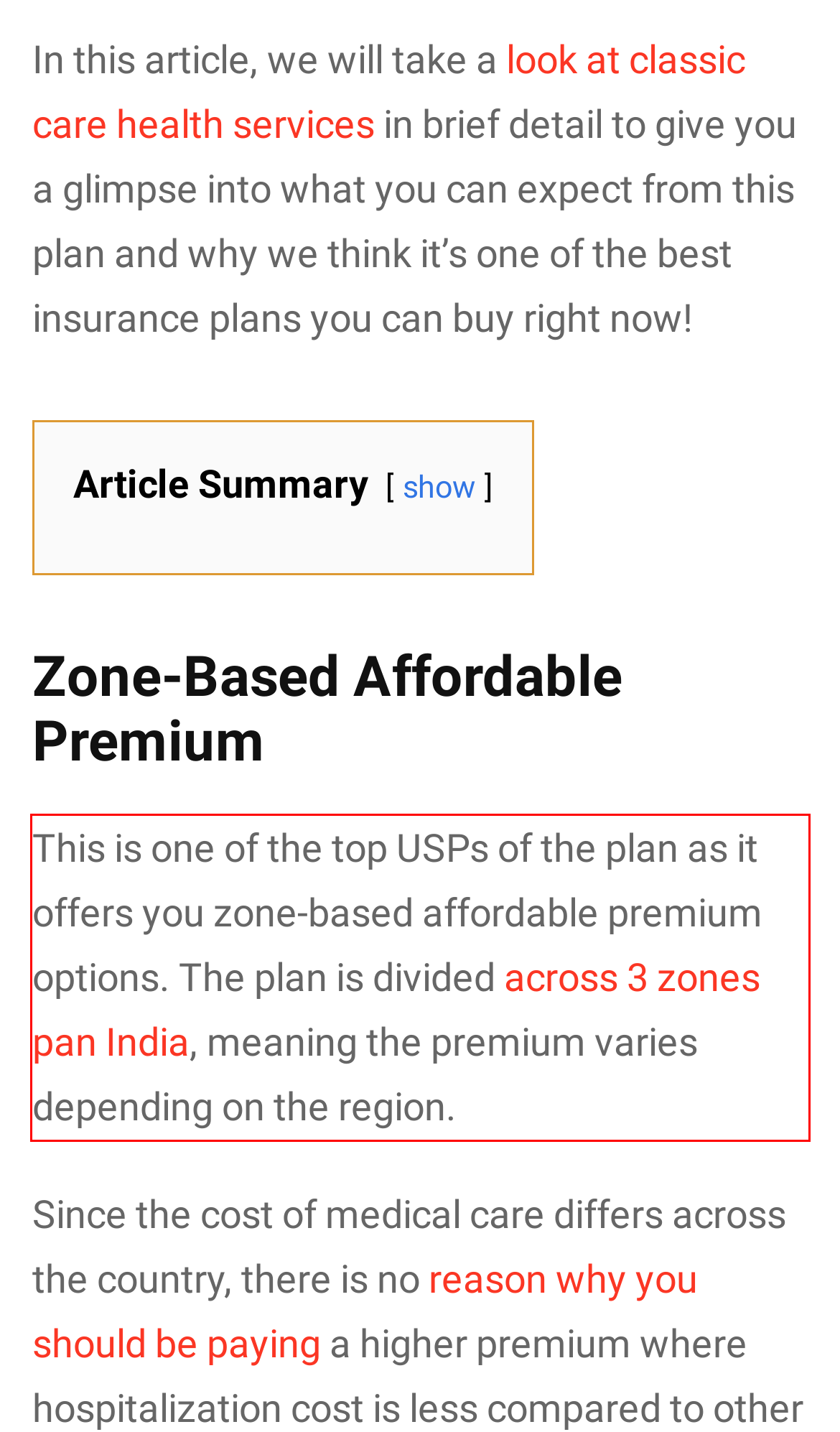In the given screenshot, locate the red bounding box and extract the text content from within it.

This is one of the top USPs of the plan as it offers you zone-based affordable premium options. The plan is divided across 3 zones pan India, meaning the premium varies depending on the region.